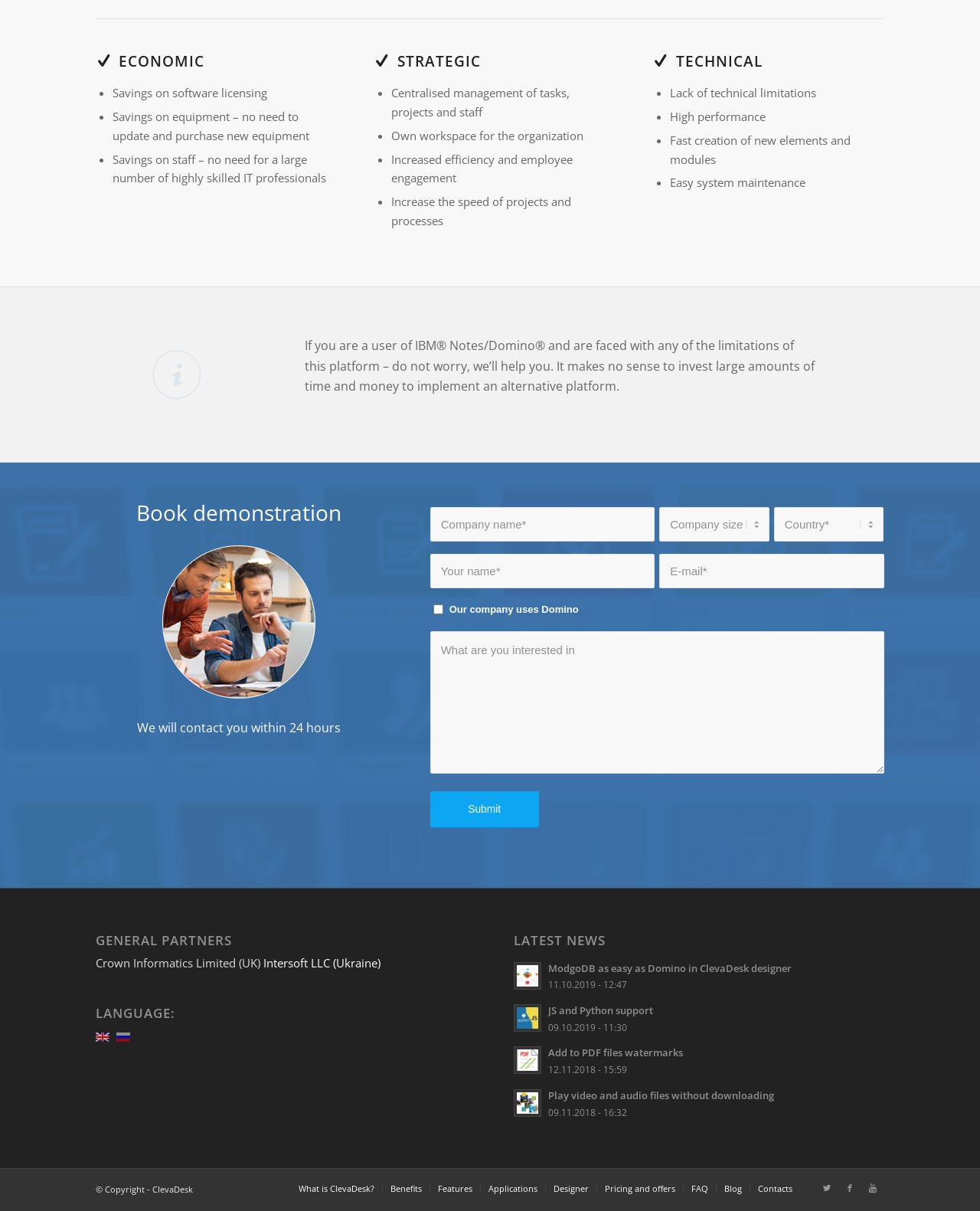Based on the image, give a detailed response to the question: What is the topic of the latest news section on the webpage?

The latest news section on the webpage contains links to news articles with titles such as 'ModgoDB as easy as Domino in ClevaDesk designer' and 'JS JS and Python support'. This suggests that the latest news section is focused on updates and features related to the product or service being described on the webpage.